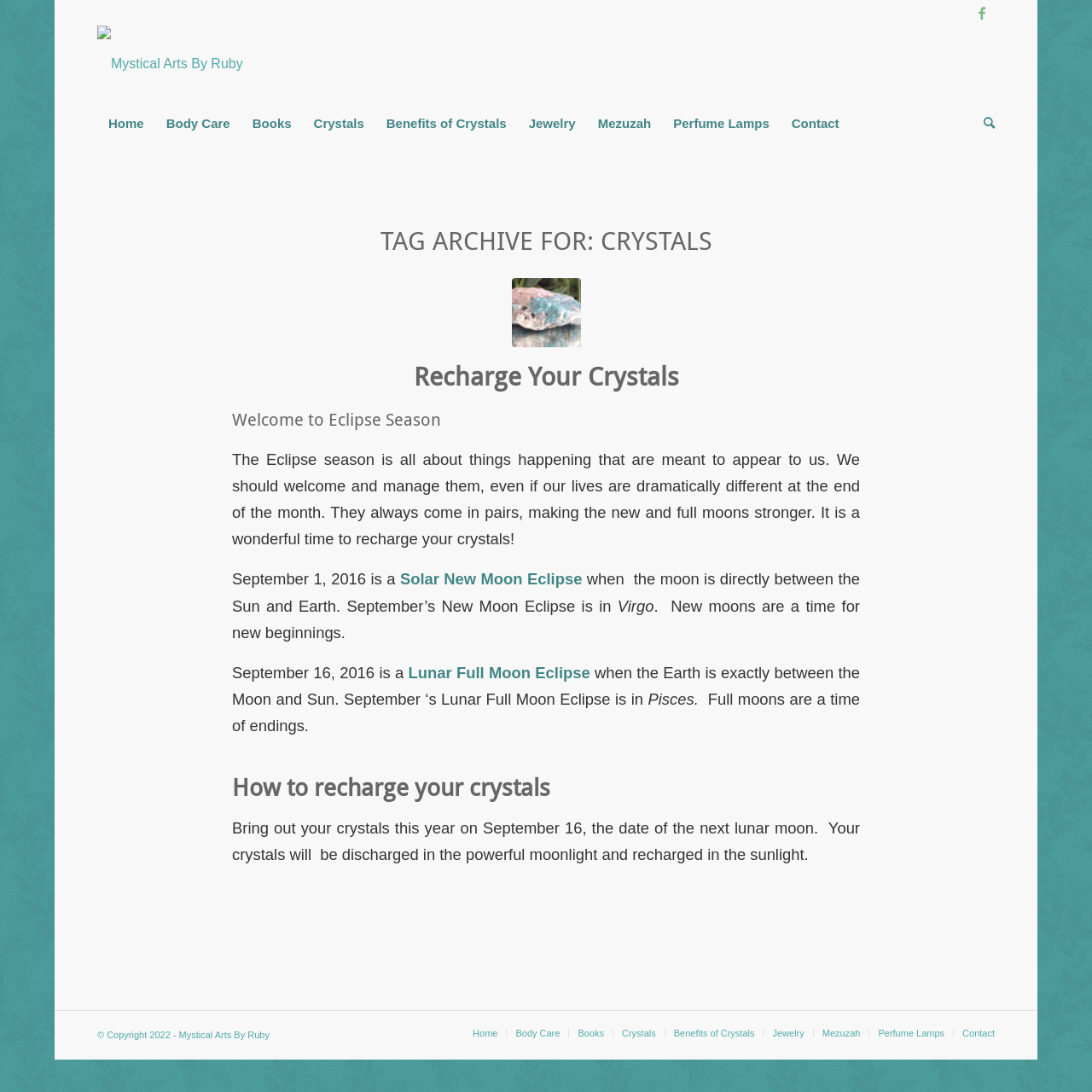What is the topic of the article 'Recharge Your Crystals'?
Give a thorough and detailed response to the question.

The article 'Recharge Your Crystals' is about recharging crystals, as indicated by its title and content, which provides information on how to recharge crystals during the lunar moon.